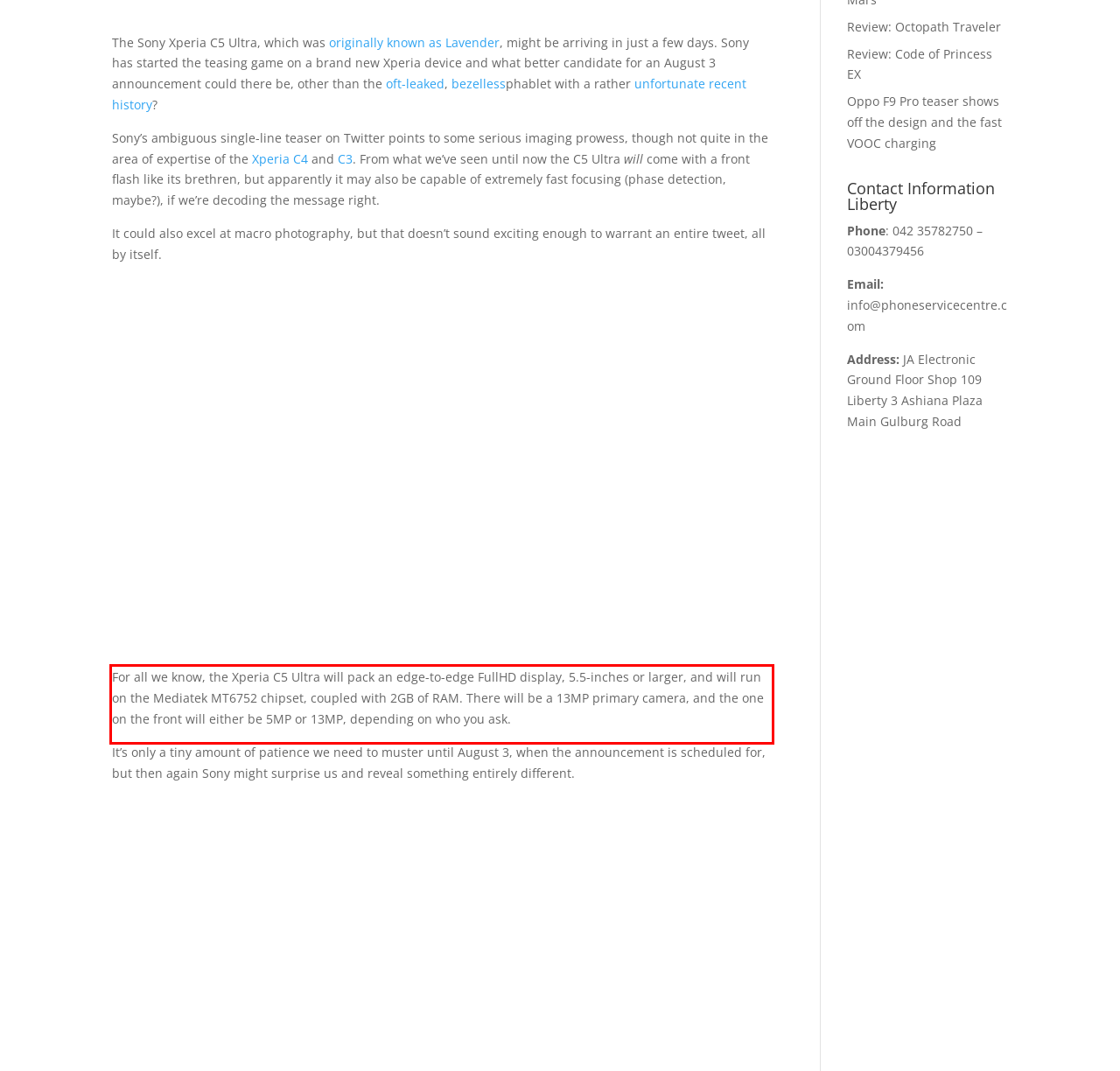Please examine the webpage screenshot and extract the text within the red bounding box using OCR.

For all we know, the Xperia C5 Ultra will pack an edge-to-edge FullHD display, 5.5-inches or larger, and will run on the Mediatek MT6752 chipset, coupled with 2GB of RAM. There will be a 13MP primary camera, and the one on the front will either be 5MP or 13MP, depending on who you ask.